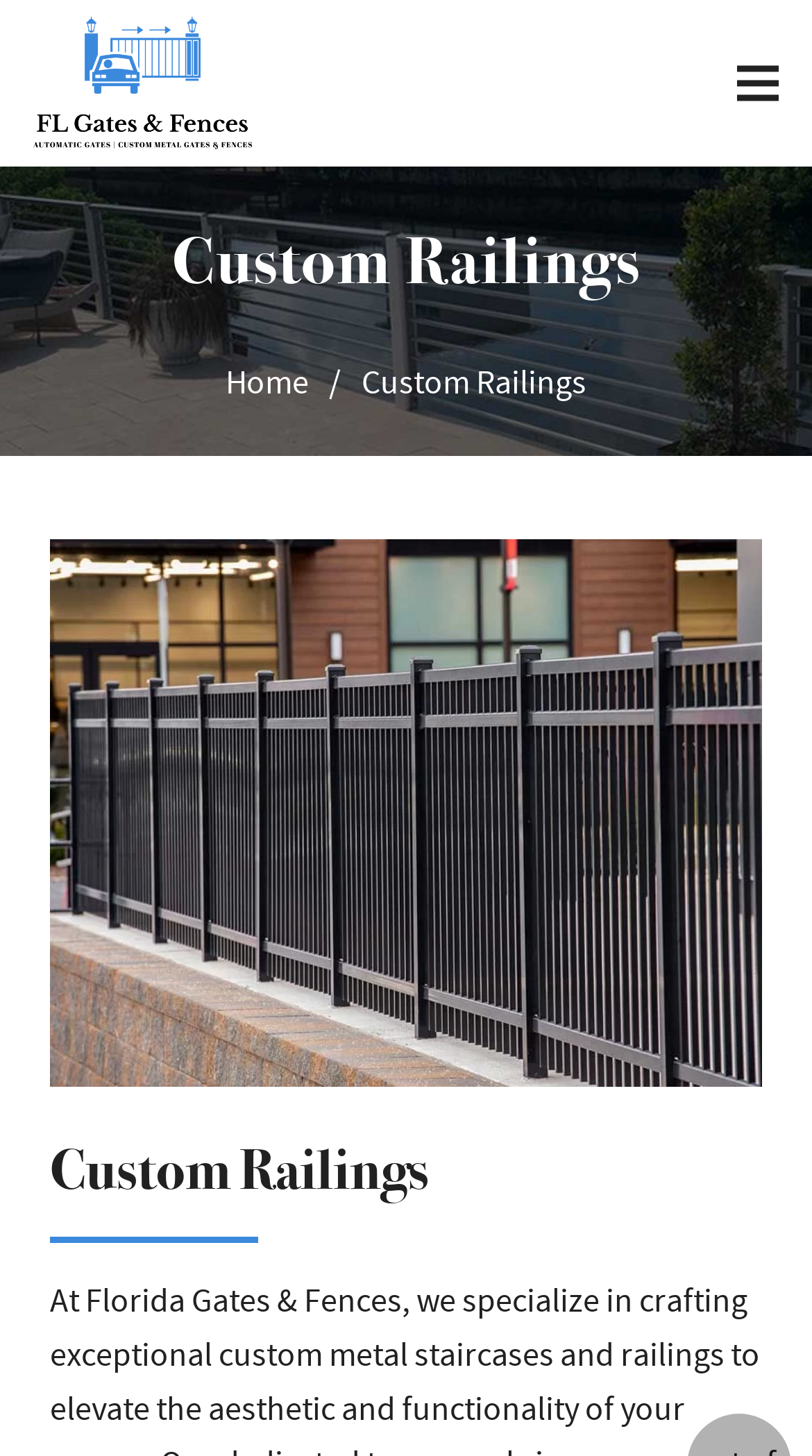Provide the bounding box coordinates, formatted as (top-left x, top-left y, bottom-right x, bottom-right y), with all values being floating point numbers between 0 and 1. Identify the bounding box of the UI element that matches the description: parent_node: Home aria-label="Menu"

[0.875, 0.021, 0.992, 0.093]